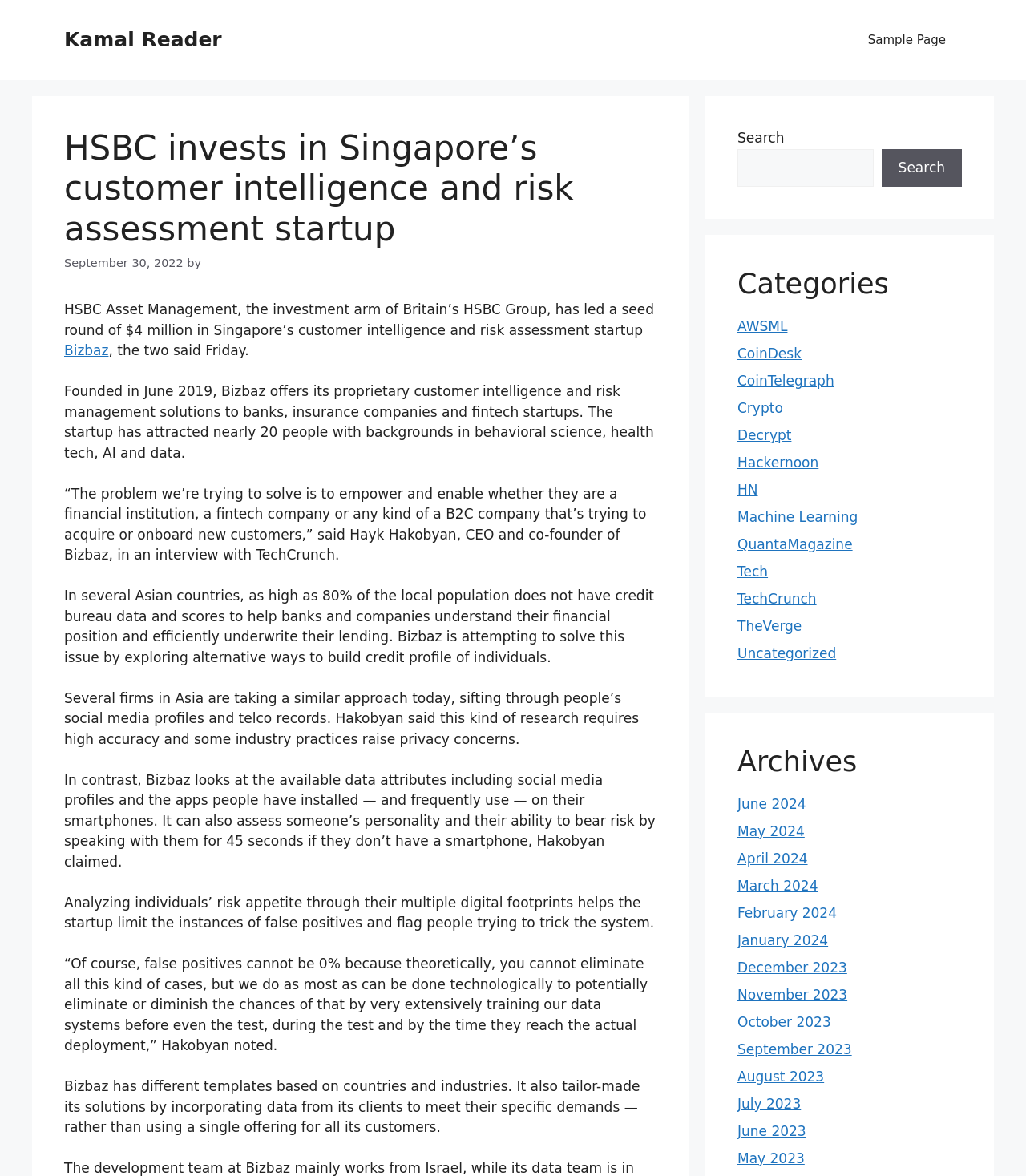Please find the bounding box coordinates in the format (top-left x, top-left y, bottom-right x, bottom-right y) for the given element description. Ensure the coordinates are floating point numbers between 0 and 1. Description: parent_node: Search name="s"

[0.719, 0.126, 0.851, 0.159]